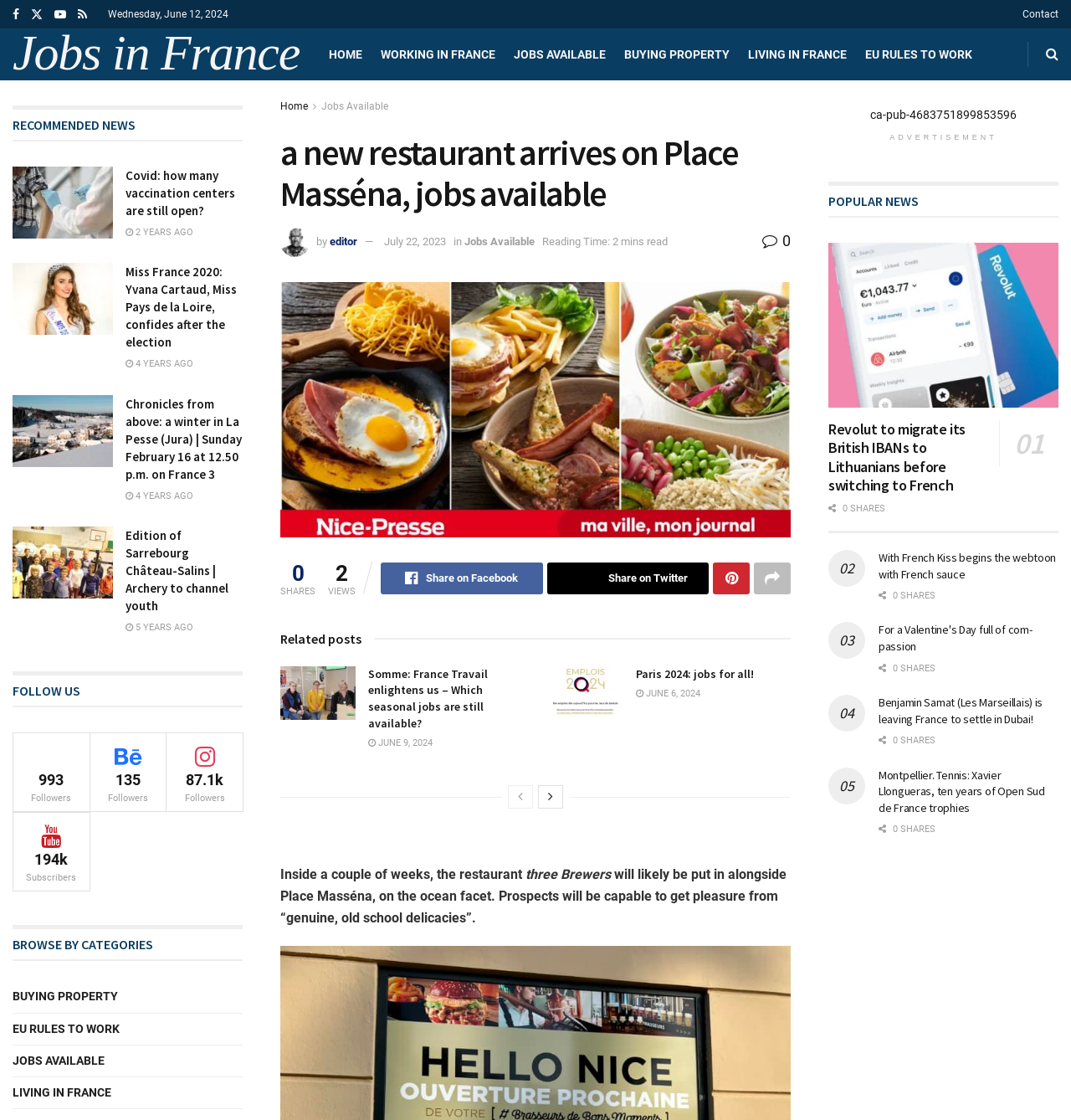Extract the bounding box coordinates for the described element: "title="Previous"". The coordinates should be represented as four float numbers between 0 and 1: [left, top, right, bottom].

[0.474, 0.701, 0.498, 0.722]